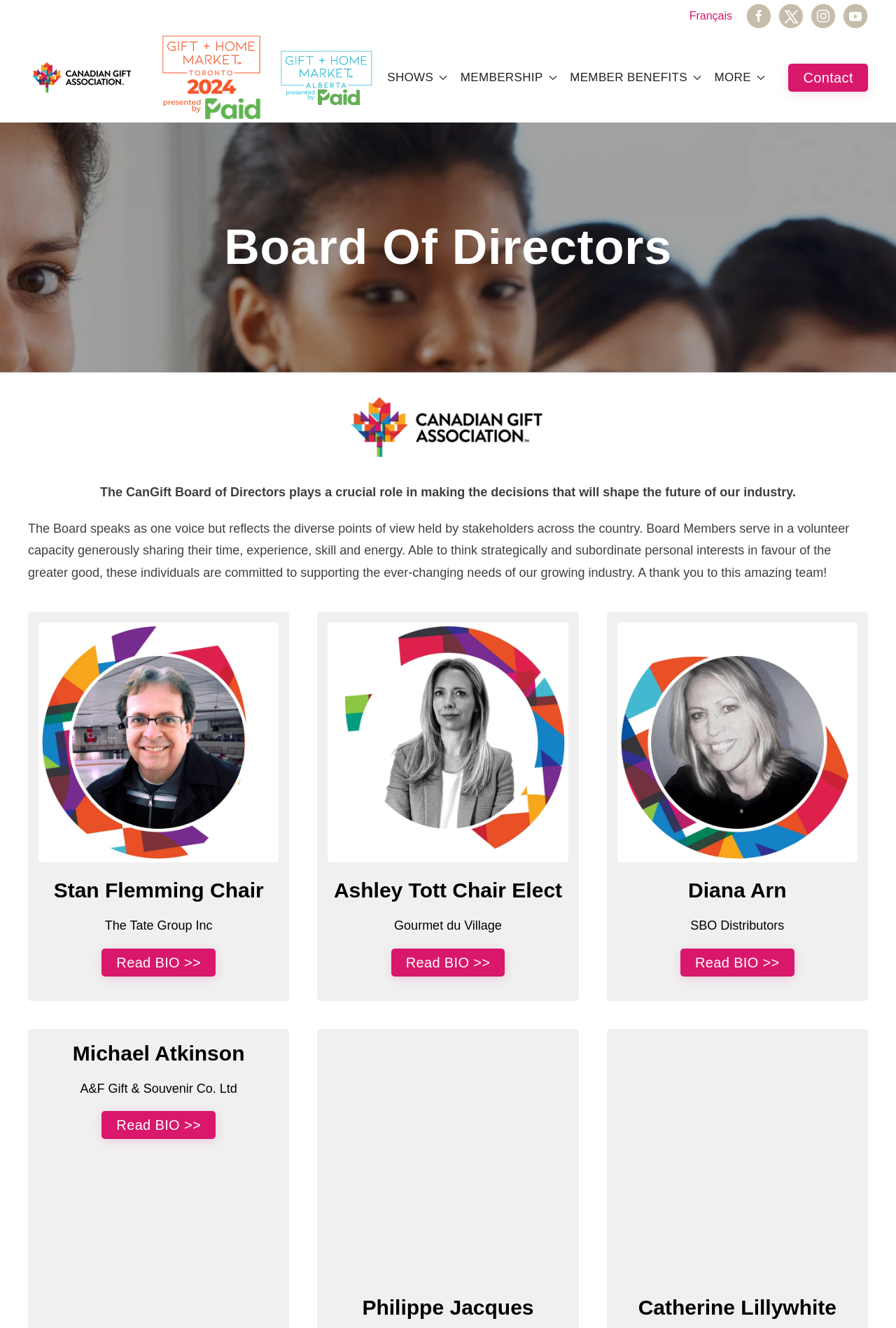Find and indicate the bounding box coordinates of the region you should select to follow the given instruction: "Open the image in full screen".

None